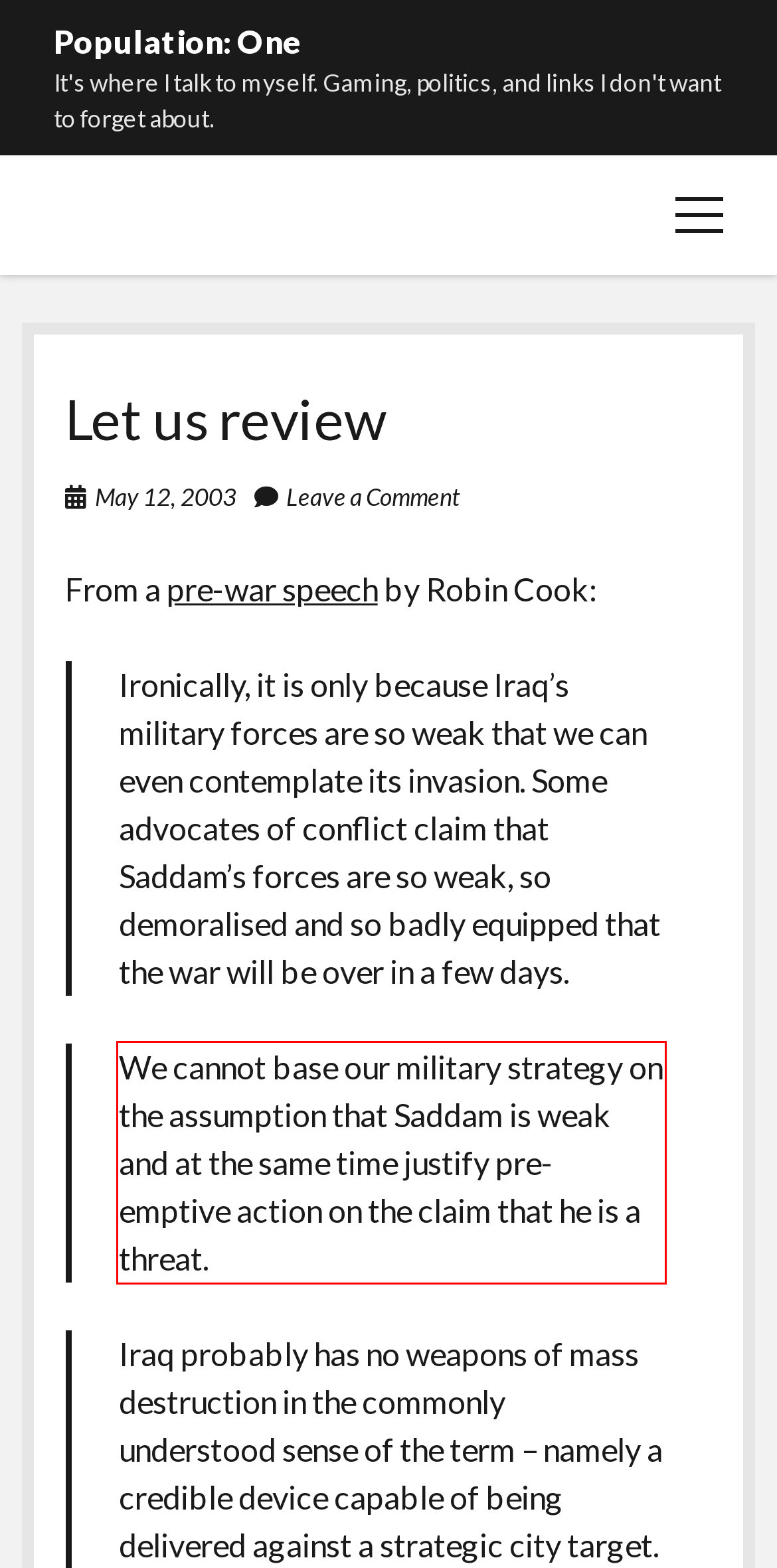Examine the webpage screenshot, find the red bounding box, and extract the text content within this marked area.

We cannot base our military strategy on the assumption that Saddam is weak and at the same time justify pre-emptive action on the claim that he is a threat.